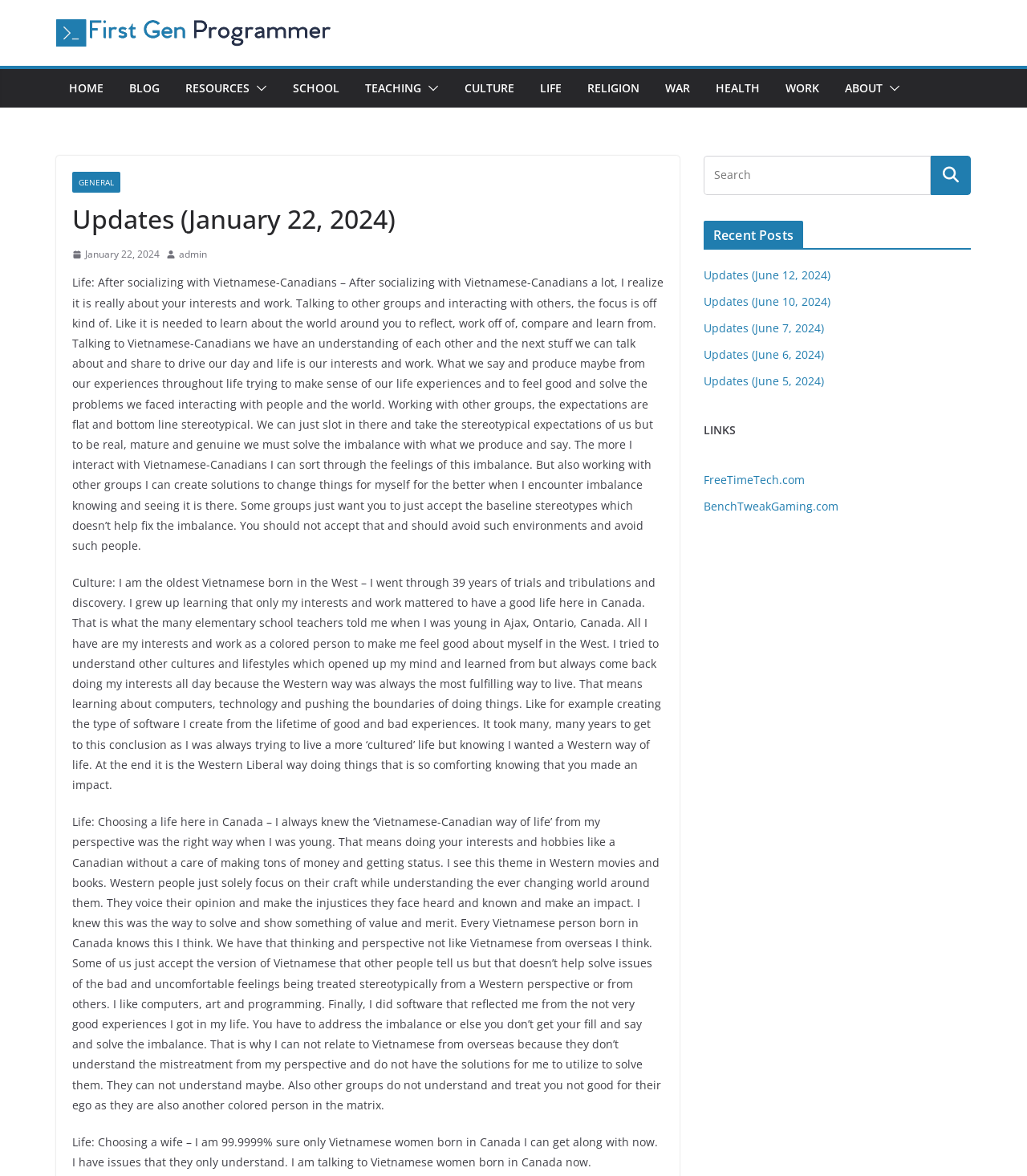Identify the bounding box coordinates of the clickable section necessary to follow the following instruction: "Click on 'MORE INFO'". The coordinates should be presented as four float numbers from 0 to 1, i.e., [left, top, right, bottom].

None